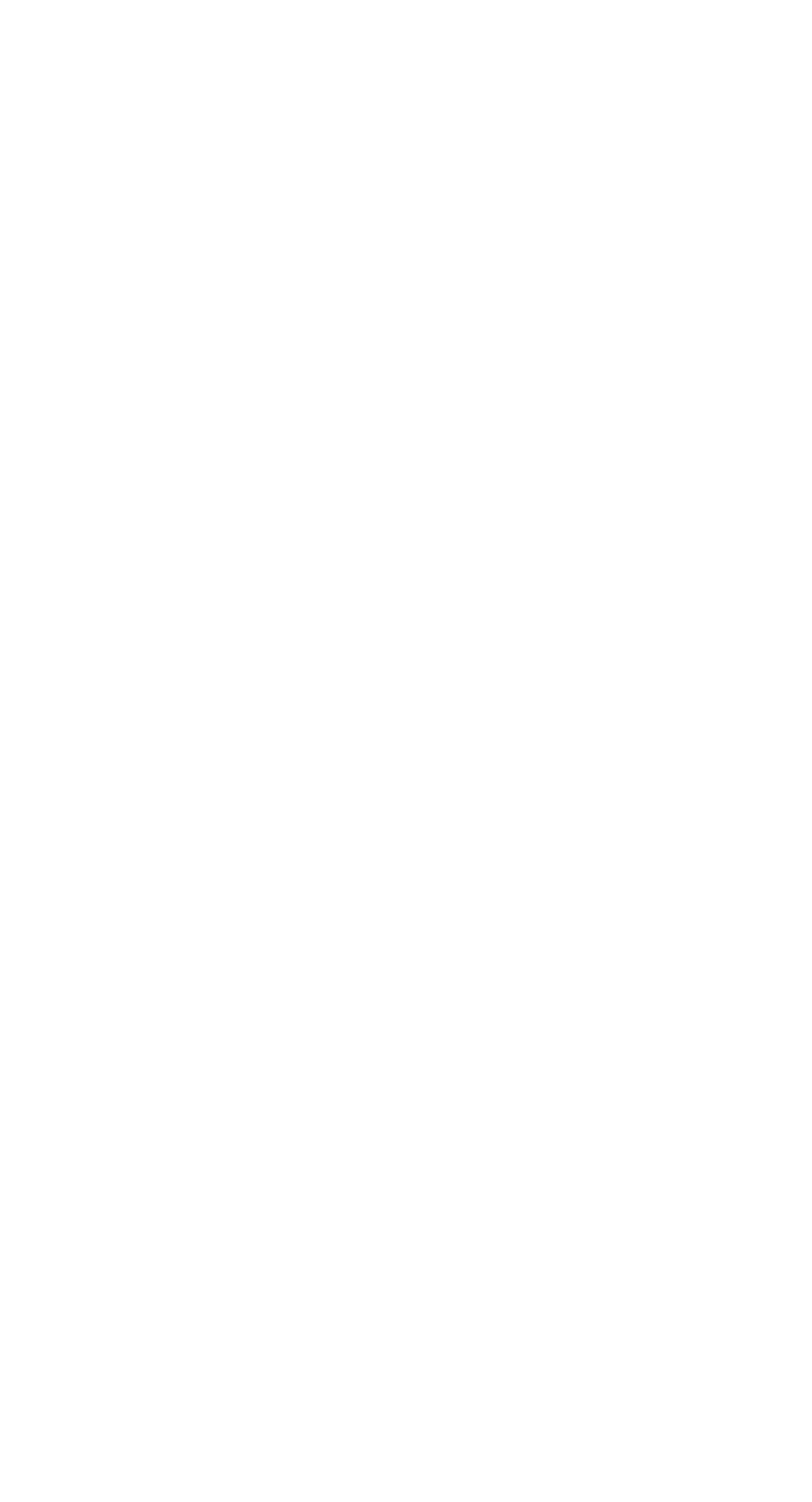How many links are related to reports?
Carefully analyze the image and provide a thorough answer to the question.

There are five links related to reports: 'Annual Reports', 'MDG Reports', 'Mid Year Reports', 'Public Debt Reports', and 'Quarterly Statistics'. These links are located at different parts of the webpage and have bounding boxes of [0.038, 0.183, 0.292, 0.207], [0.038, 0.524, 0.254, 0.548], [0.038, 0.6, 0.318, 0.623], [0.038, 0.827, 0.364, 0.85], and [0.038, 0.94, 0.356, 0.964] respectively.